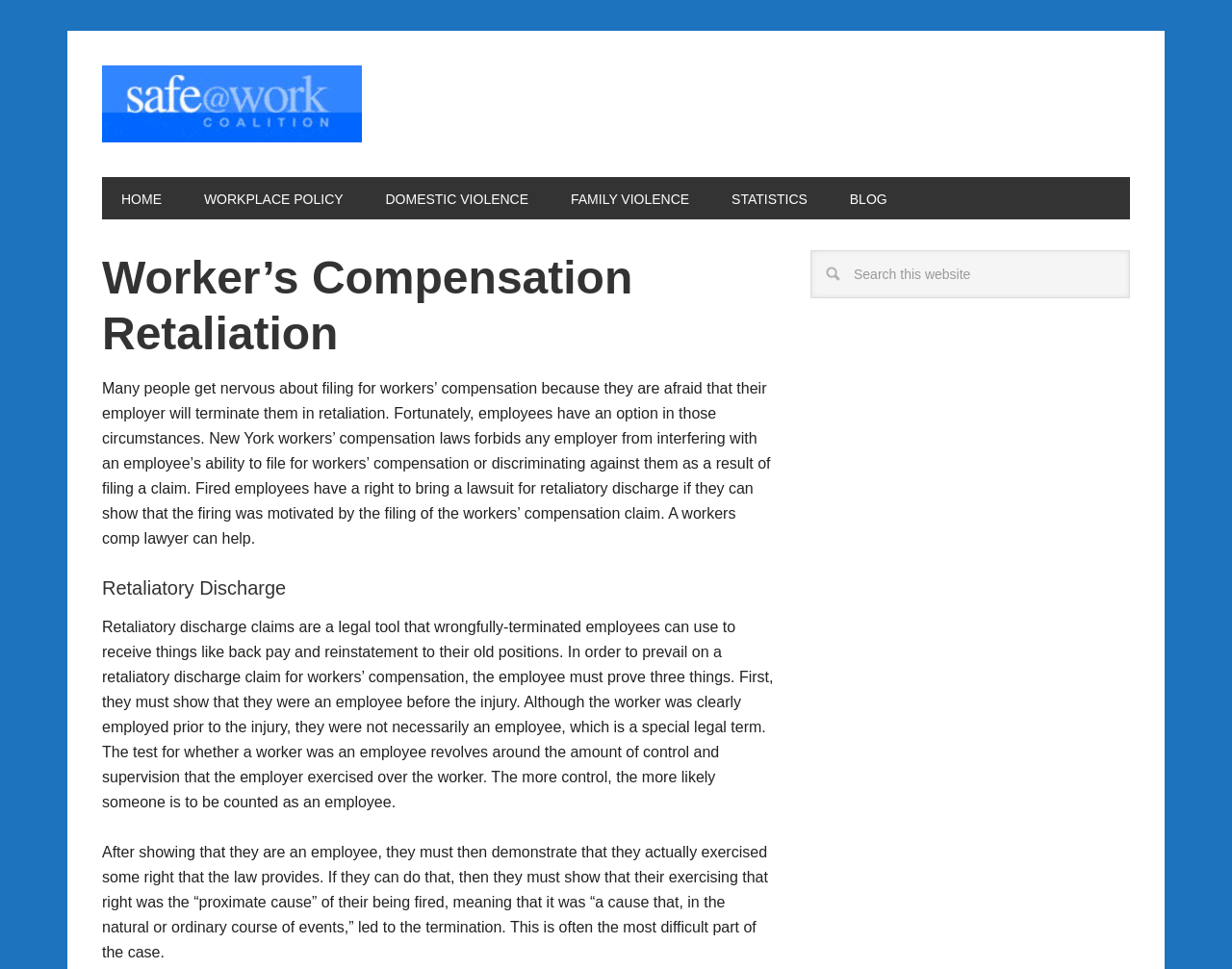Extract the main title from the webpage and generate its text.

Worker’s Compensation Retaliation